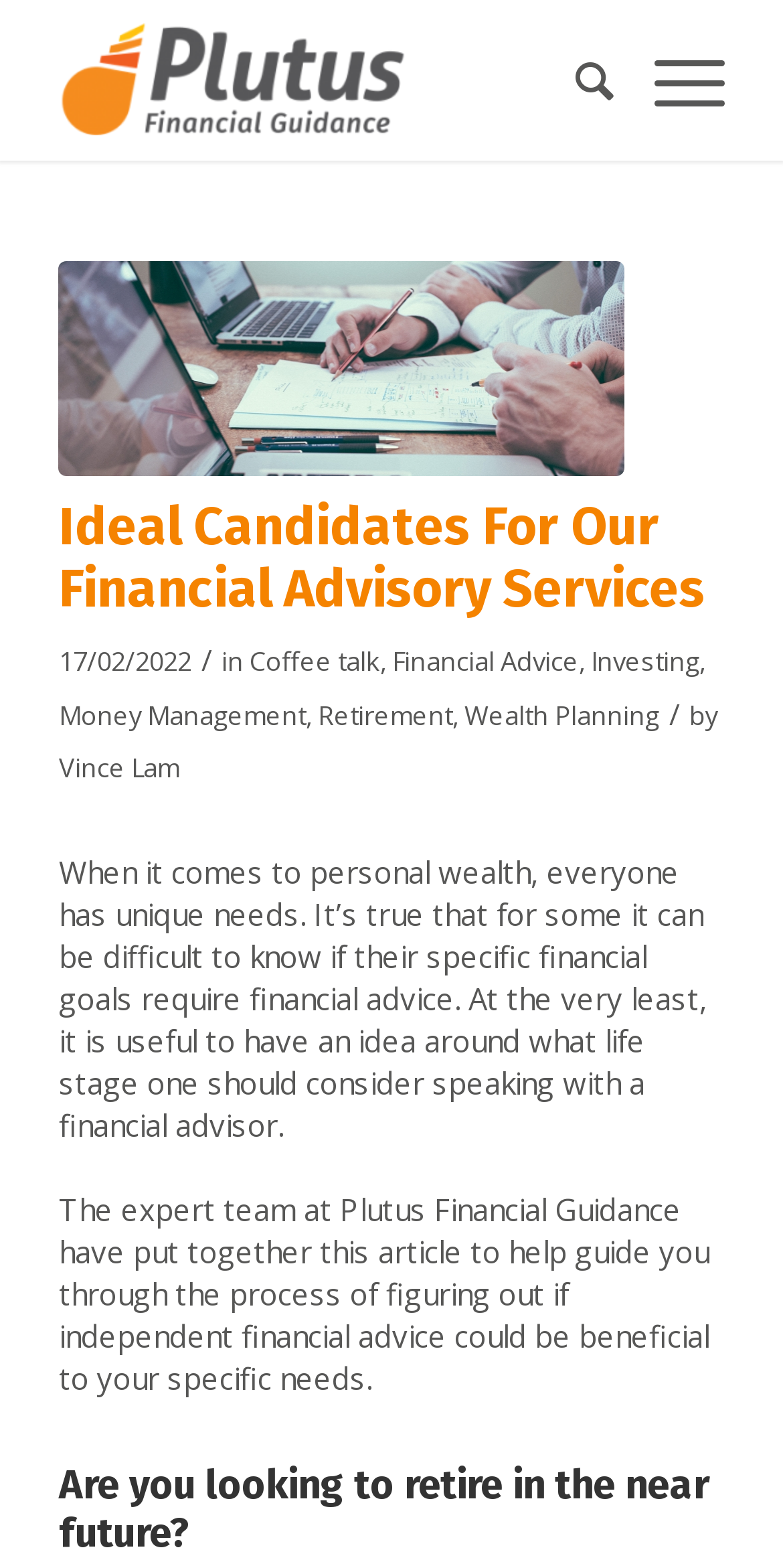Who is the author of the article?
Please provide a full and detailed response to the question.

The author of the article is mentioned in the text, where it says 'by Vince Lam'.